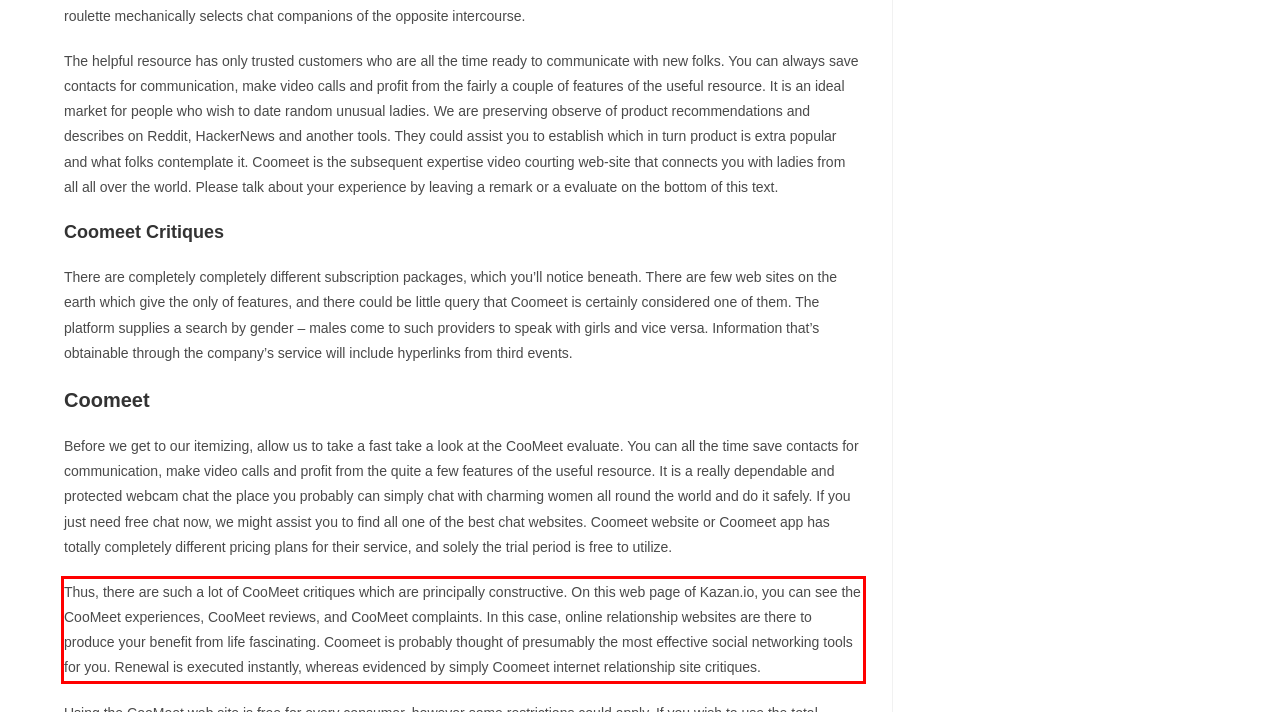Please examine the webpage screenshot containing a red bounding box and use OCR to recognize and output the text inside the red bounding box.

Thus, there are such a lot of CooMeet critiques which are principally constructive. On this web page of Kazan.io, you can see the CooMeet experiences, CooMeet reviews, and CooMeet complaints. In this case, online relationship websites are there to produce your benefit from life fascinating. Coomeet is probably thought of presumably the most effective social networking tools for you. Renewal is executed instantly, whereas evidenced by simply Coomeet internet relationship site critiques.